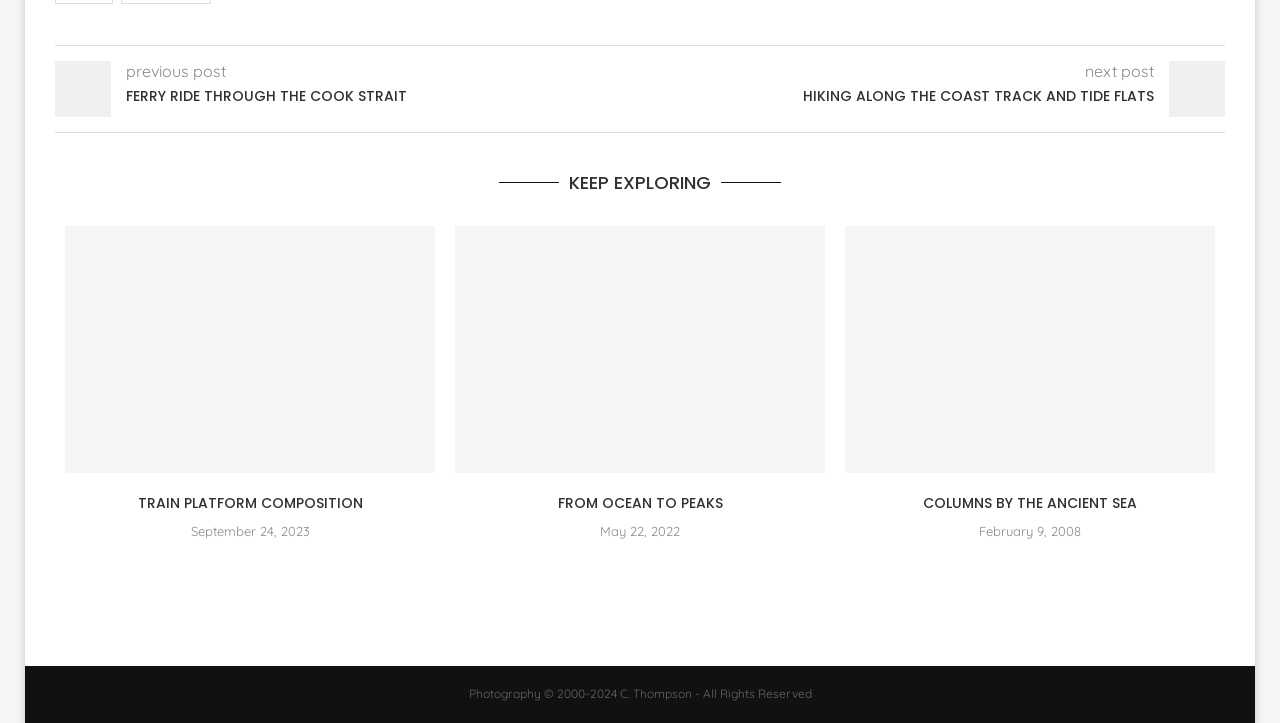Determine the bounding box coordinates of the section I need to click to execute the following instruction: "explore TRAIN PLATFORM COMPOSITION". Provide the coordinates as four float numbers between 0 and 1, i.e., [left, top, right, bottom].

[0.051, 0.313, 0.34, 0.654]